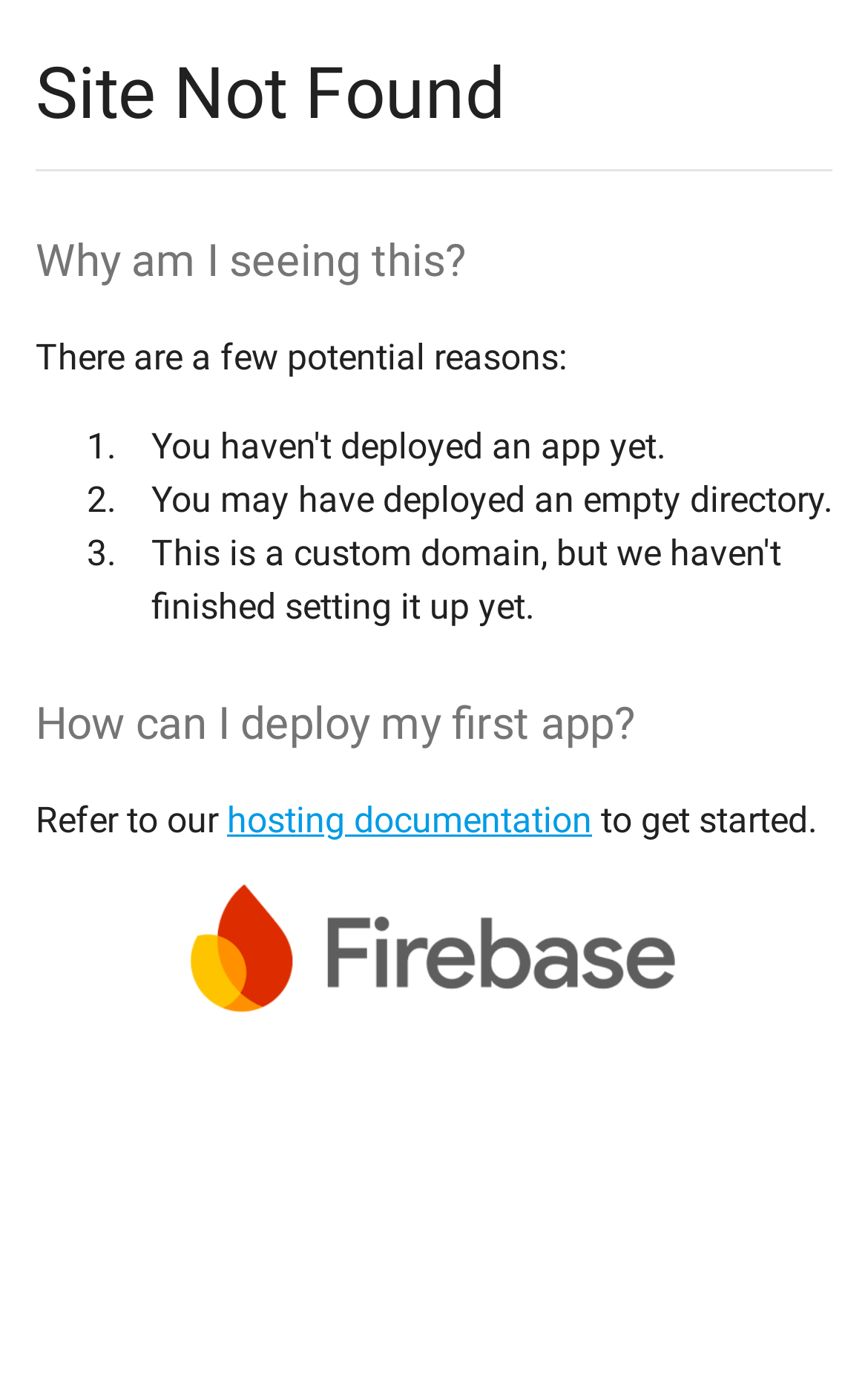How many headings are present on the webpage?
Respond to the question with a well-detailed and thorough answer.

I analyzed the webpage structure and found three headings: 'Site Not Found', 'Why am I seeing this?', and 'How can I deploy my first app?'.